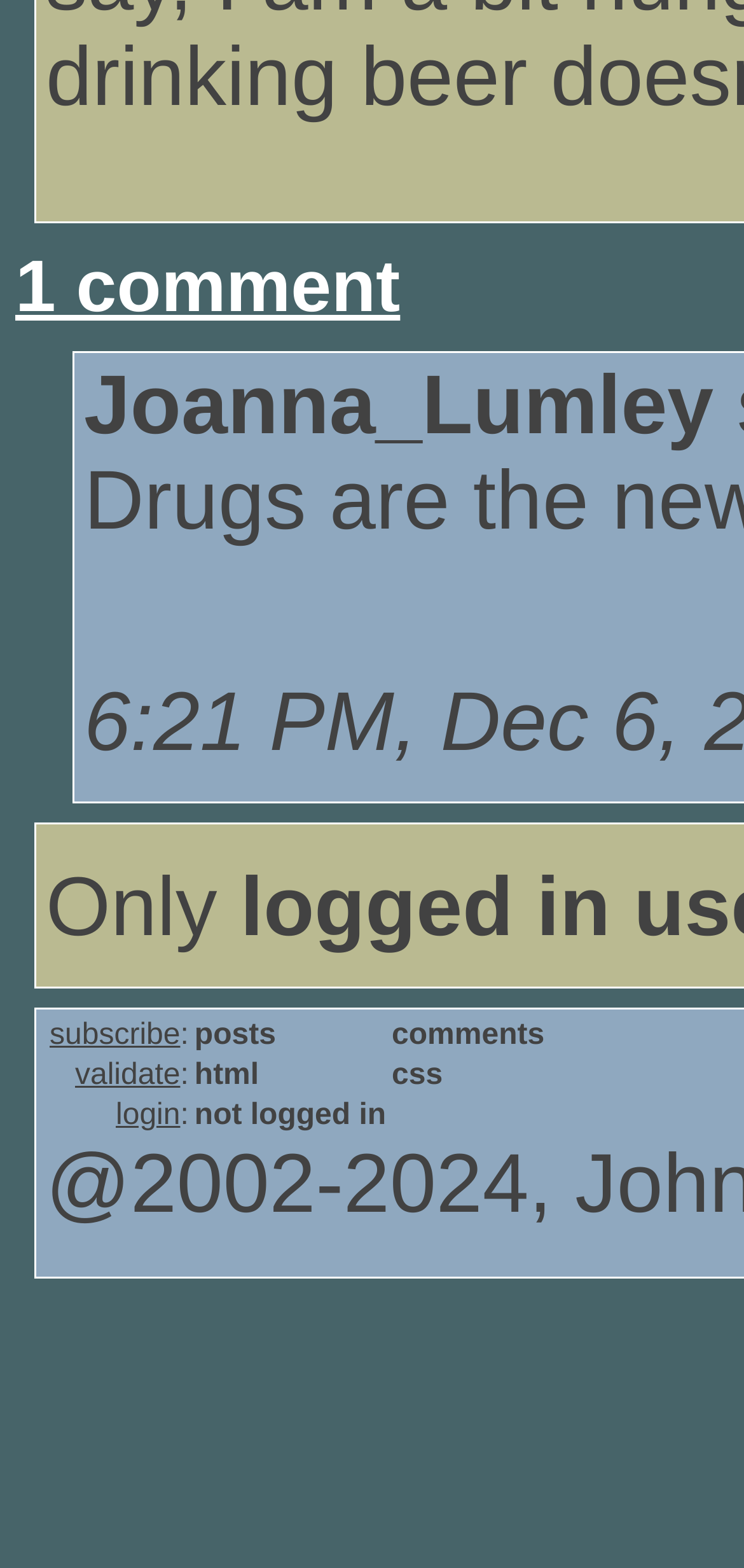What is the text of the second link in the first row?
Please use the image to deliver a detailed and complete answer.

The webpage has a layout table with three rows, and each row has three cells. The second cell of the first row contains a link with the text 'posts'.